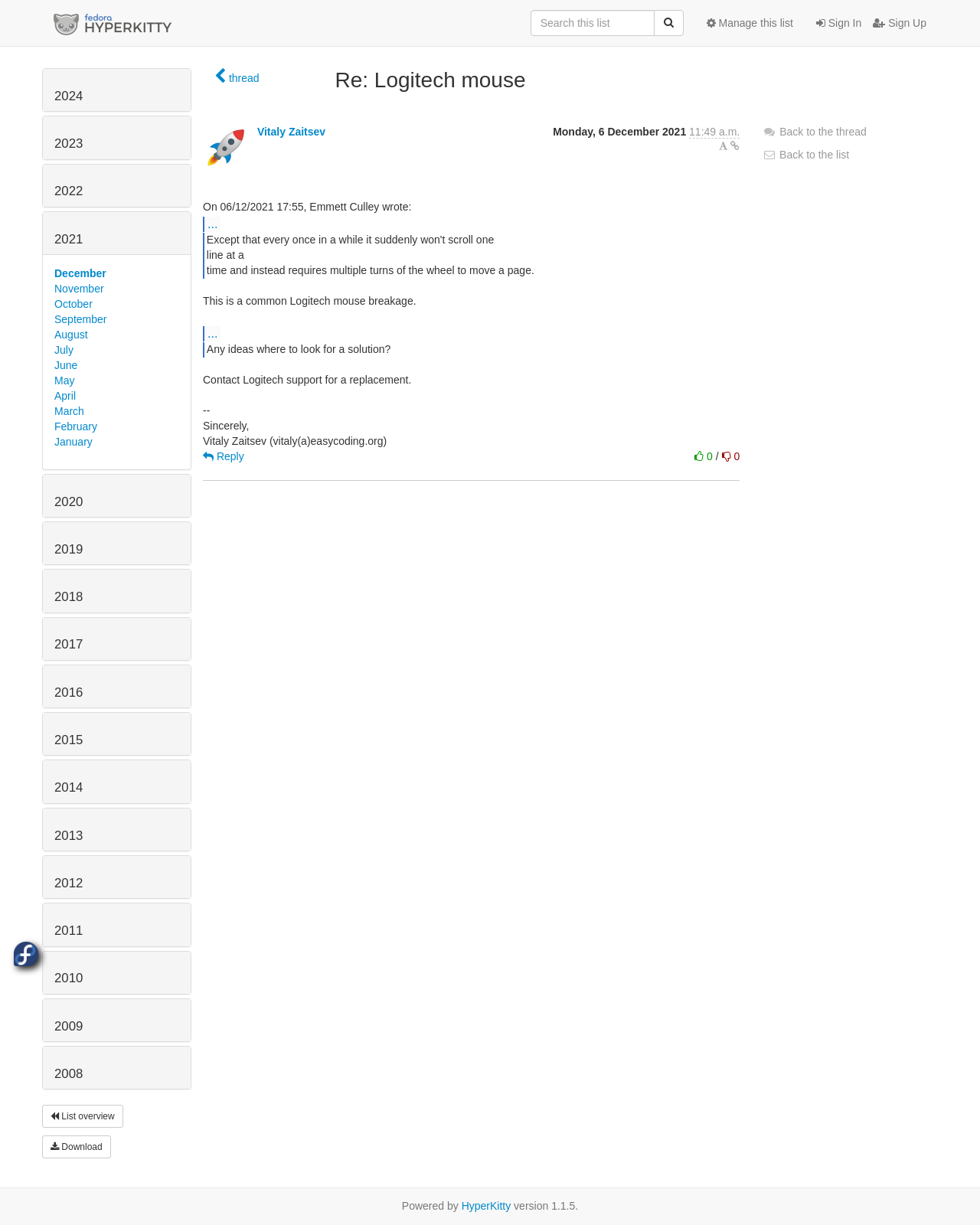What is the text of the webpage's headline?

Re: Logitech mouse